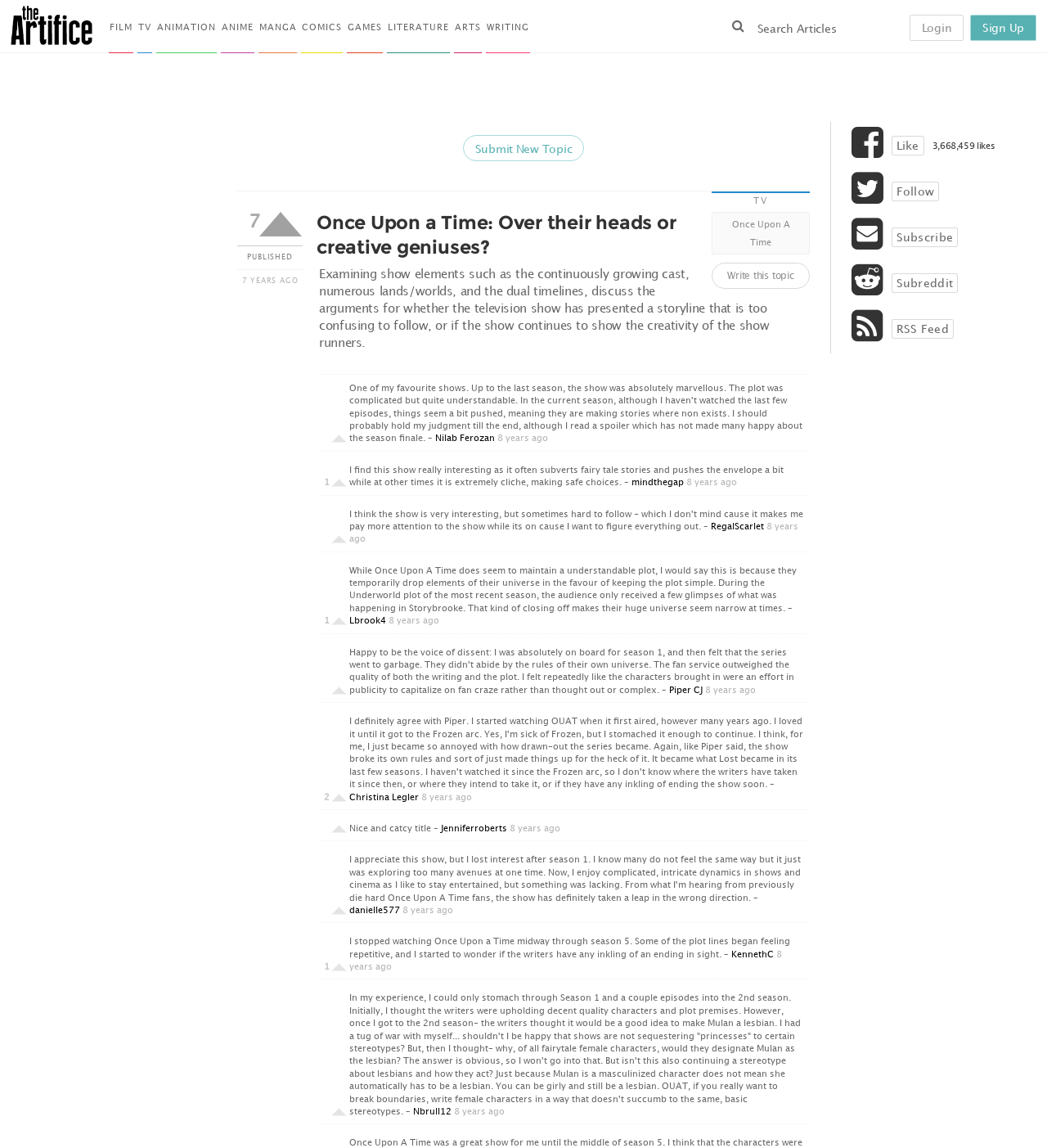Generate a thorough caption that explains the contents of the webpage.

The webpage is an article discussion forum focused on the TV show "Once Upon a Time". At the top, there is a header section with links to various categories such as "FILM", "TV", "ANIMATION", and others. Below this, there is a search bar and a login/sign up section.

The main content of the page is a discussion thread about the TV show, with a title "Once Upon a Time: Over their heads or creative geniuses?" and a brief summary of the topic. The discussion is divided into several comments, each with a username, timestamp, and a reply button. The comments are from various users, including "mindthegap", "RegalScarlet", and "Lbrook4", among others.

The comments are arranged in a vertical list, with the most recent comments at the top. Each comment has a timestamp indicating when it was posted, and some comments have a "like" button and a count of likes. There are also buttons to reply to each comment.

At the bottom of the page, there are links to "Like", "Follow", "Subscribe", and "Subreddit", as well as a count of likes and a link to an RSS feed.